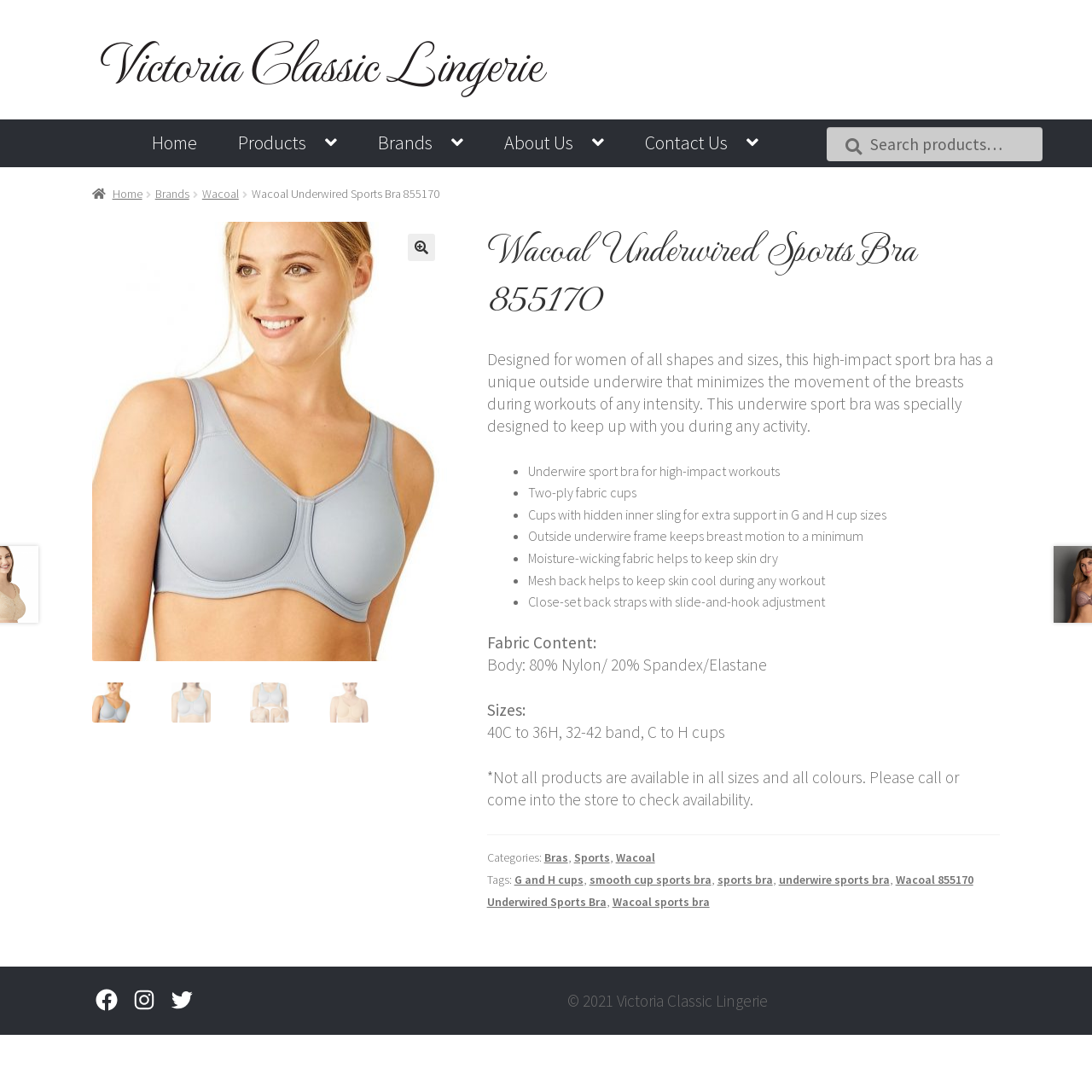Please give the bounding box coordinates of the area that should be clicked to fulfill the following instruction: "View Devin Redmond's articles". The coordinates should be in the format of four float numbers from 0 to 1, i.e., [left, top, right, bottom].

None